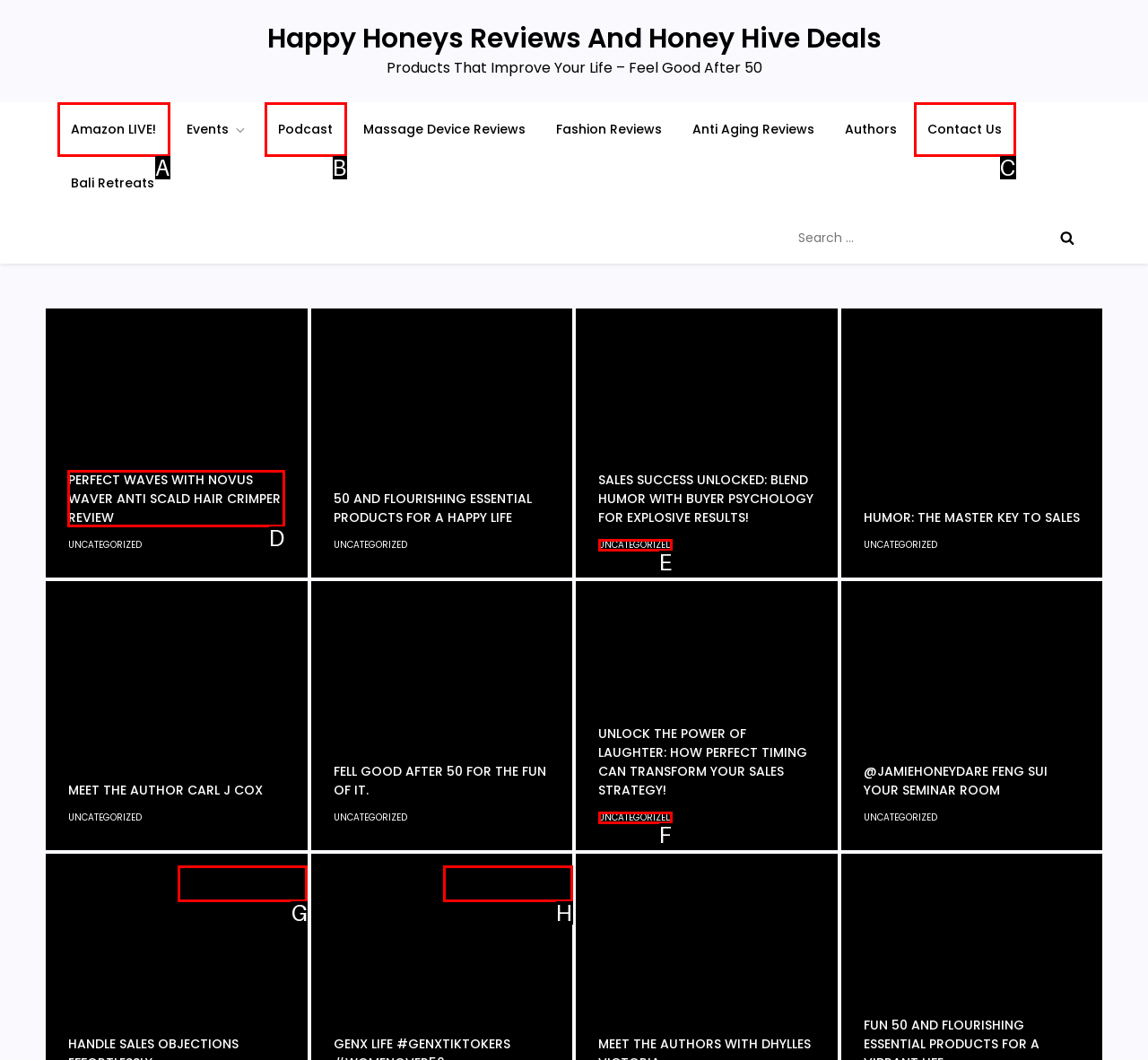Identify the appropriate choice to fulfill this task: Read the article about perfect waves with Novus Waver anti scald hair crimper review
Respond with the letter corresponding to the correct option.

D